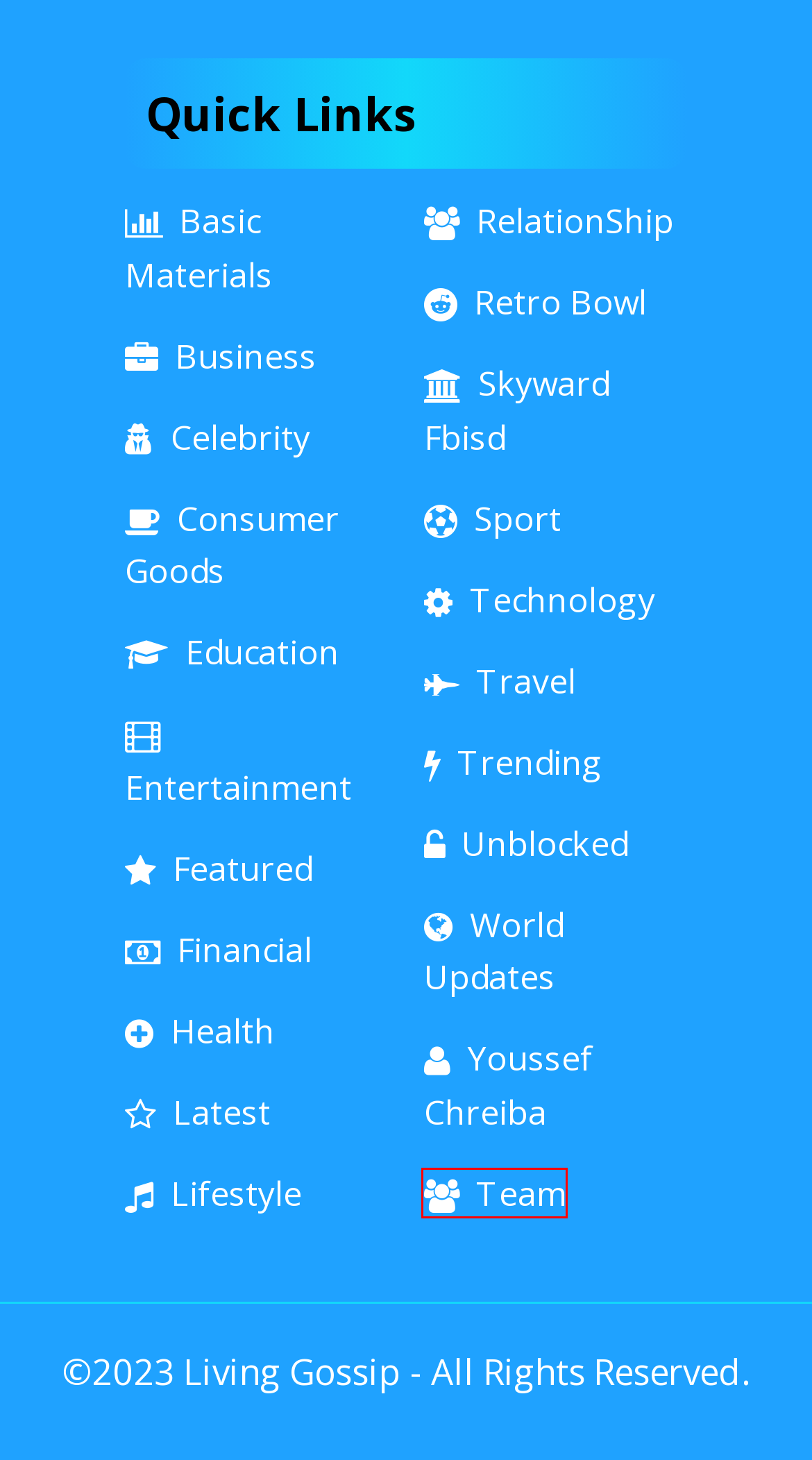Given a webpage screenshot with a red bounding box around a UI element, choose the webpage description that best matches the new webpage after clicking the element within the bounding box. Here are the candidates:
A. Travel Archives - Living Gossip
B. Unblocked Archives - Living Gossip
C. Team - Living Gossip
D. Celebrity Archives - Living Gossip
E. Latest Archives - Living Gossip
F. World Updates Archives - Living Gossip
G. Featured Archives - Living Gossip
H. Trending Archives - Living Gossip

C